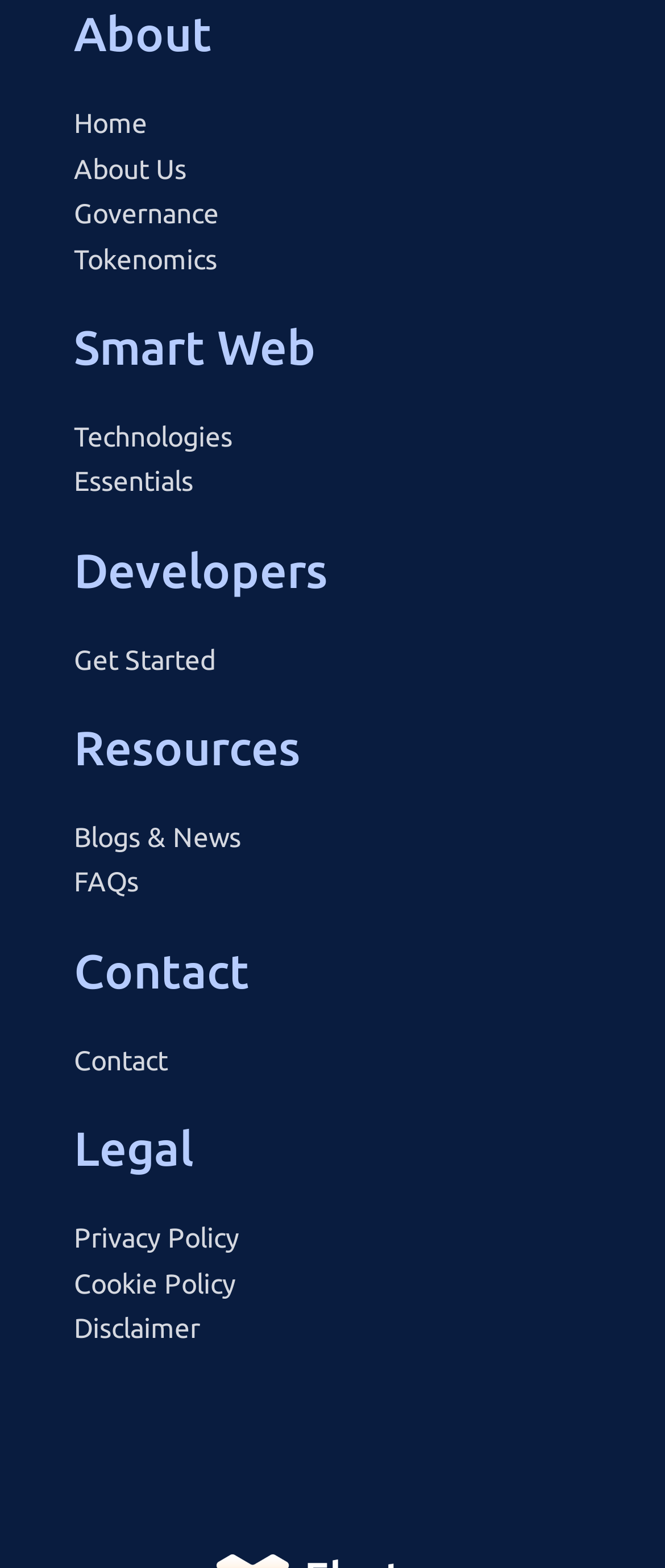Answer the question in one word or a short phrase:
How many links are present in the 'Legal' section?

3